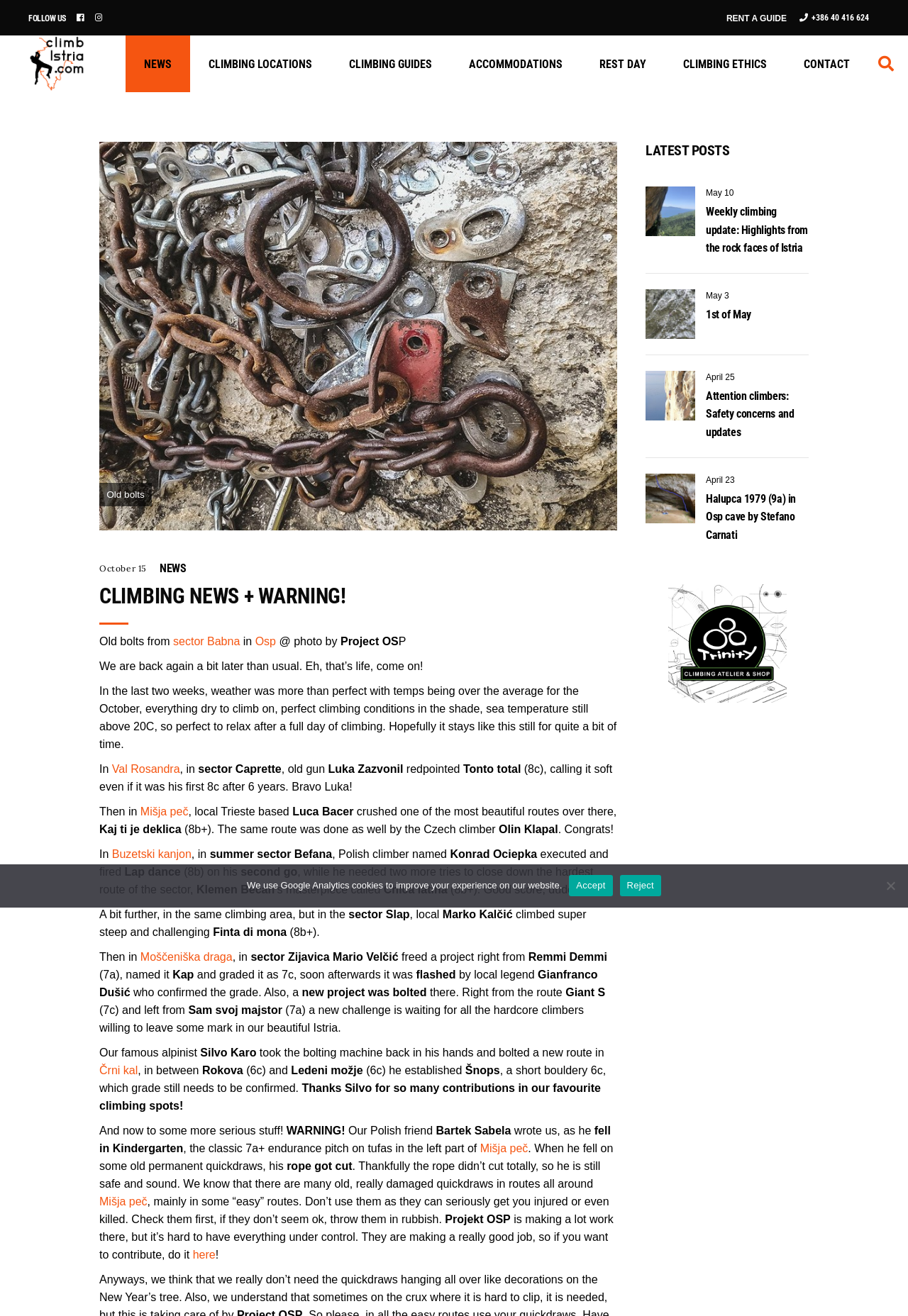Give a concise answer using one word or a phrase to the following question:
What is the weather condition mentioned in the webpage?

Perfect with temps being over the average for October